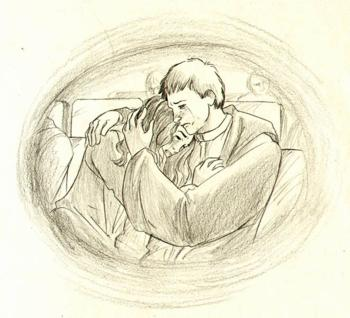What is the woman's head resting on?
Provide a well-explained and detailed answer to the question.

The image shows the woman leaning her head against the man, conveying a sense of comfort and emotional support, which implies that her head is resting on his shoulder.